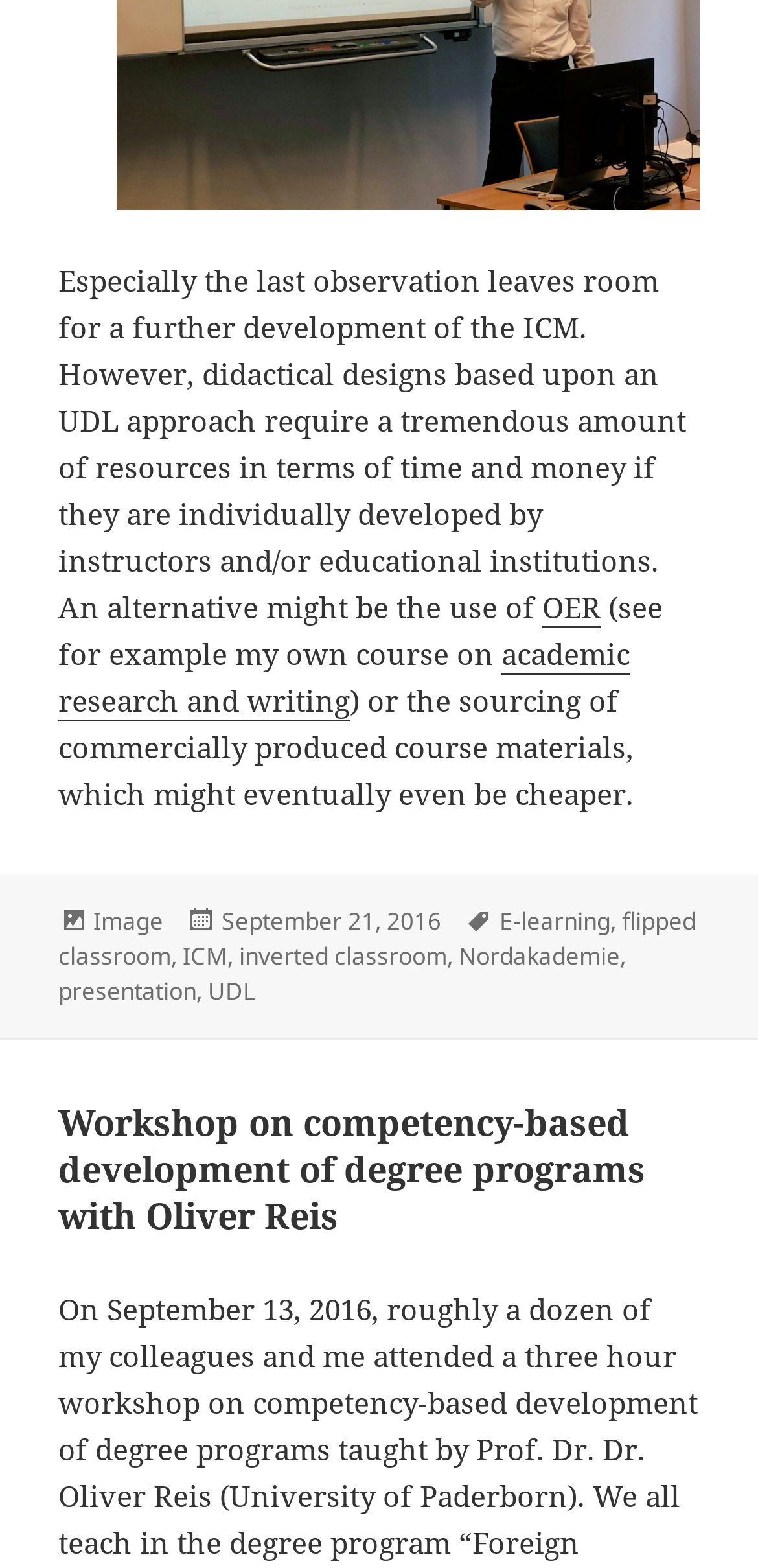Provide the bounding box coordinates of the HTML element described by the text: "academic research and writing".

[0.077, 0.404, 0.831, 0.46]